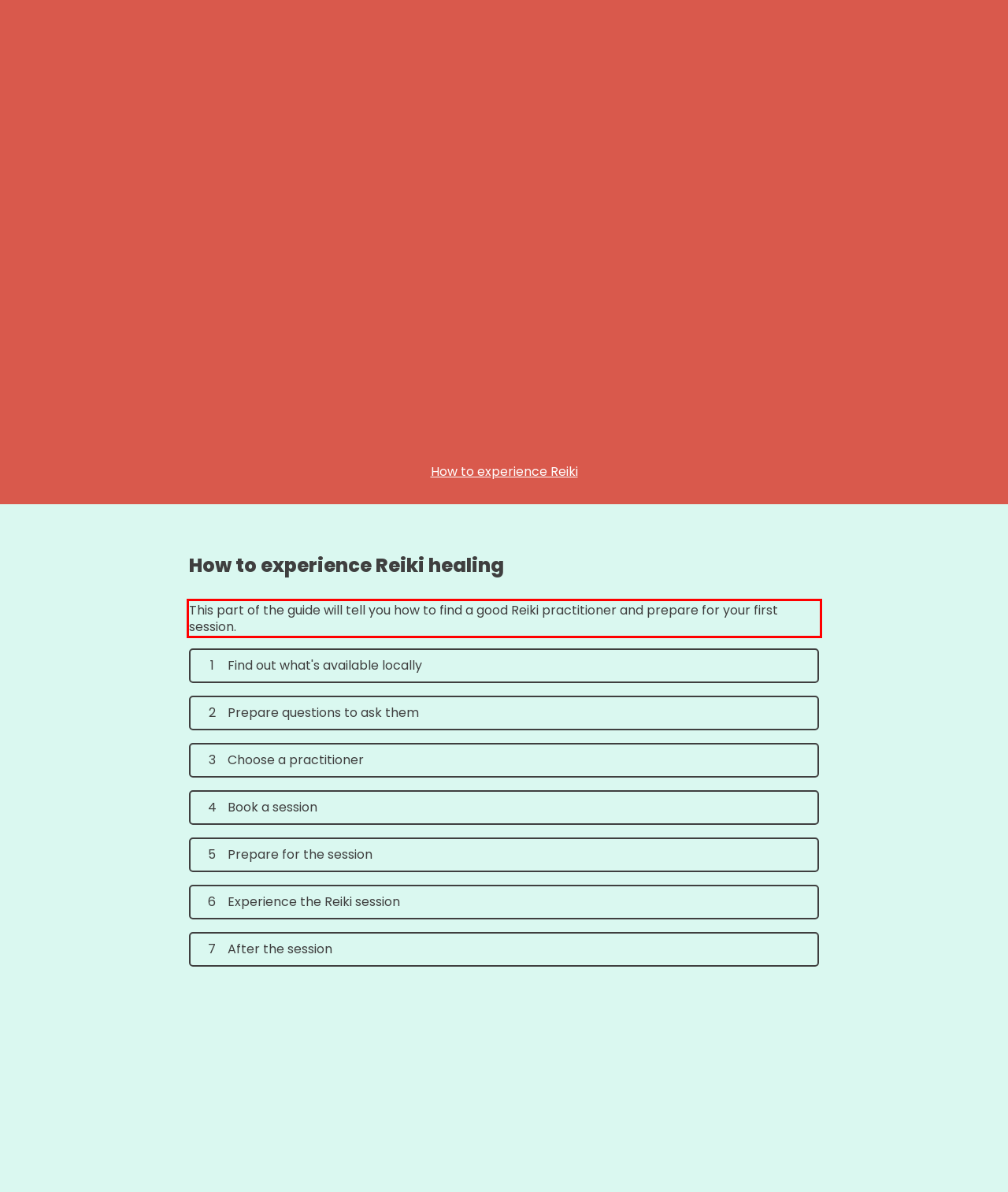Please examine the webpage screenshot containing a red bounding box and use OCR to recognize and output the text inside the red bounding box.

This part of the guide will tell you how to find a good Reiki practitioner and prepare for your first session.